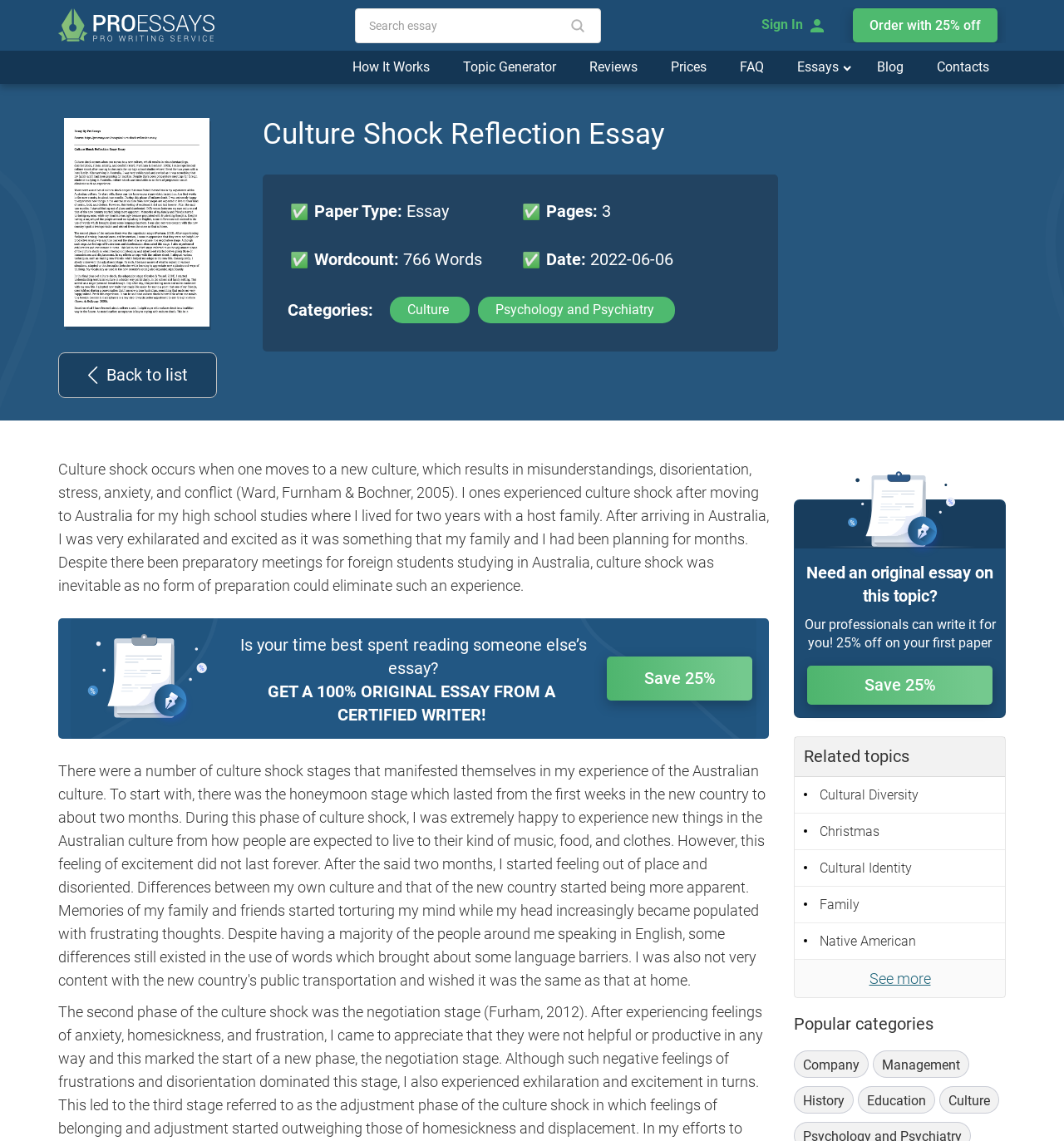How many pages is the essay?
Answer the question based on the image using a single word or a brief phrase.

3